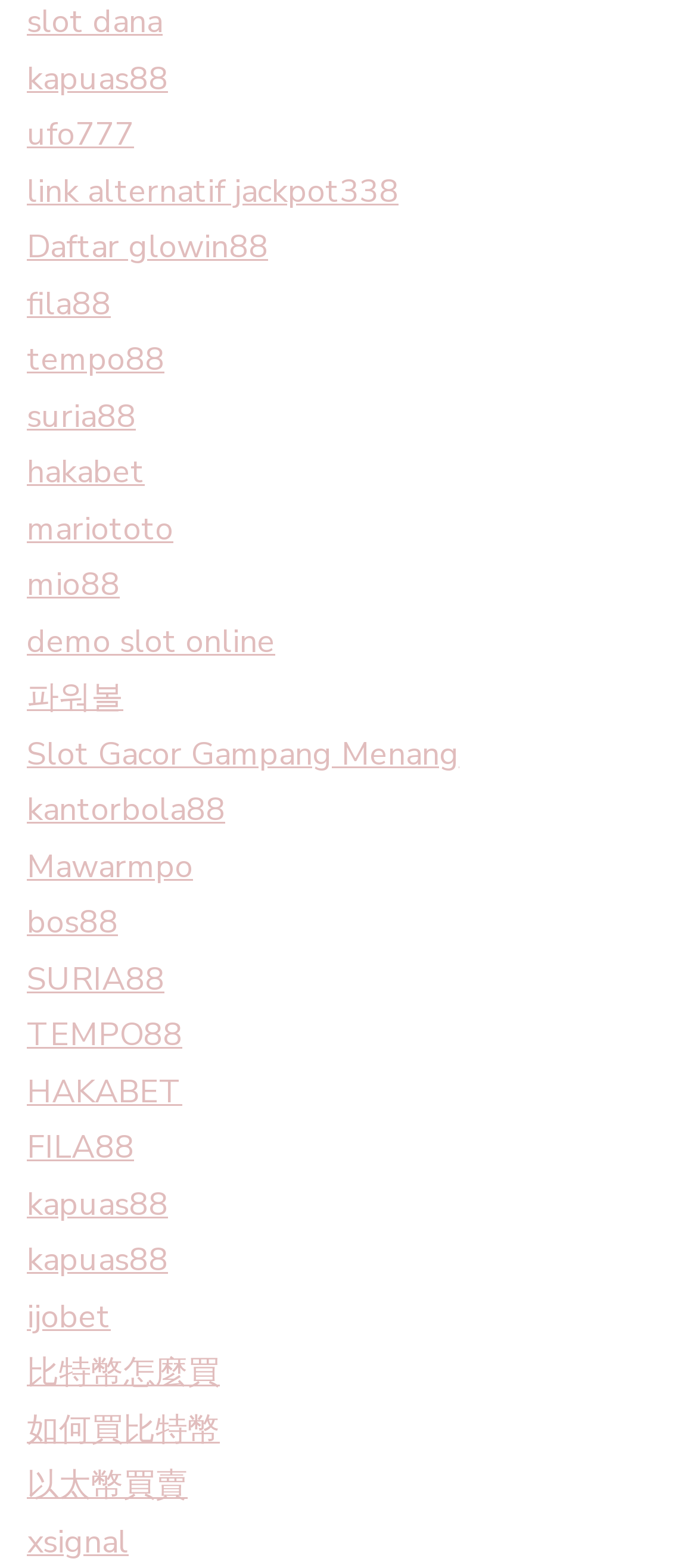Could you highlight the region that needs to be clicked to execute the instruction: "visit kapuas88"?

[0.038, 0.036, 0.241, 0.064]